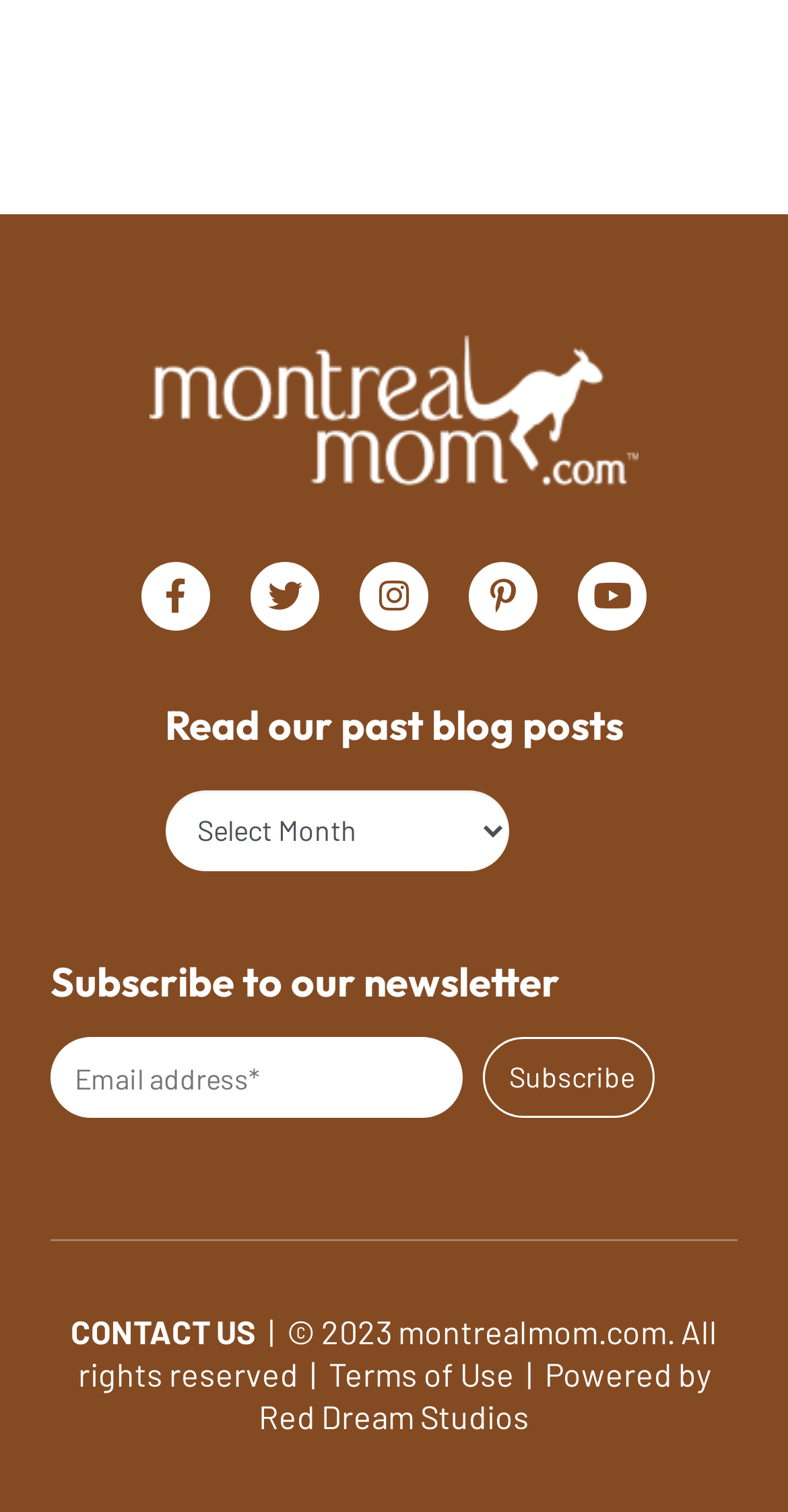Provide the bounding box coordinates of the HTML element described by the text: "Facebook-f". The coordinates should be in the format [left, top, right, bottom] with values between 0 and 1.

[0.179, 0.371, 0.267, 0.417]